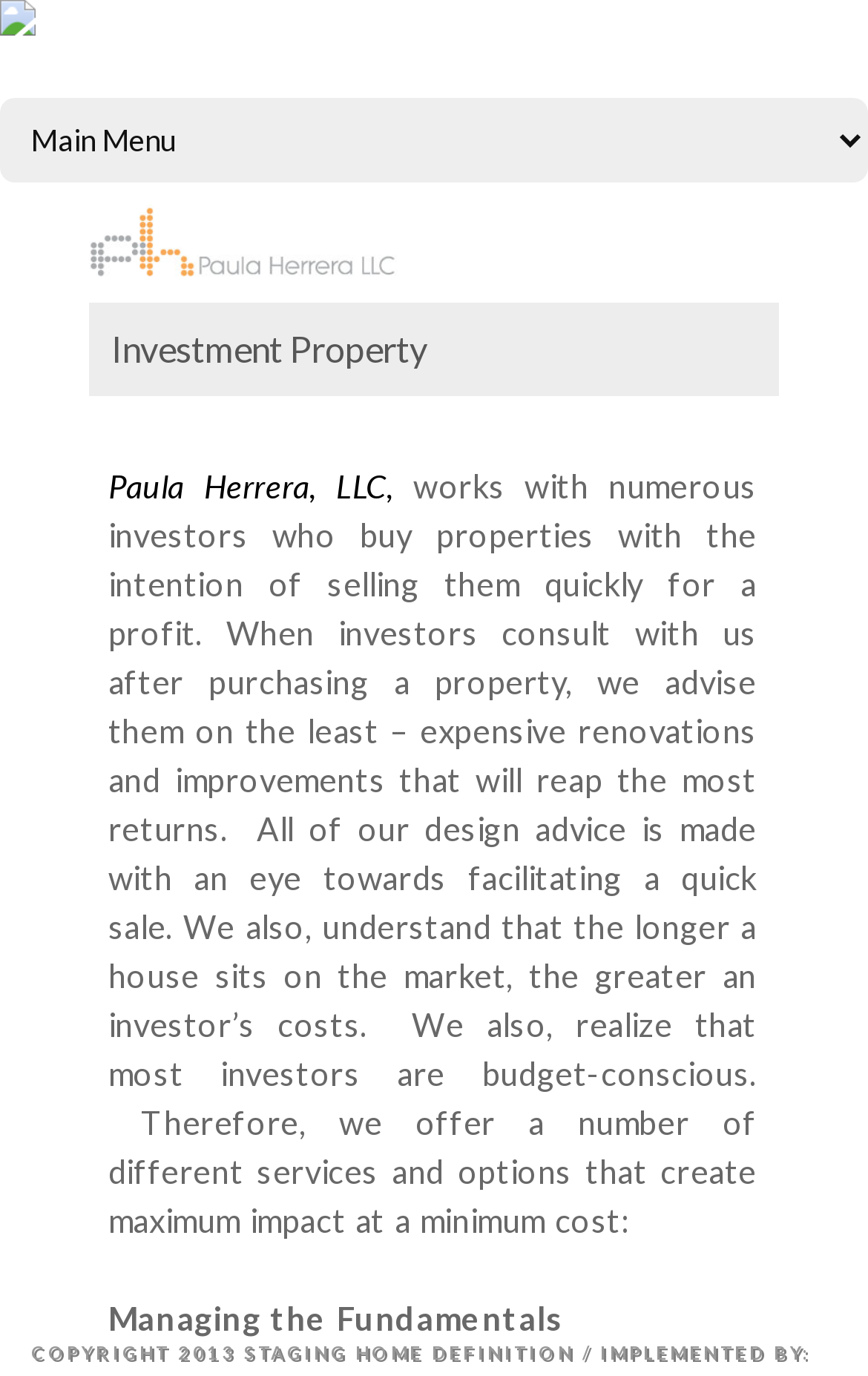Provide the bounding box coordinates, formatted as (top-left x, top-left y, bottom-right x, bottom-right y), with all values being floating point numbers between 0 and 1. Identify the bounding box of the UI element that matches the description: parent_node: ­

[0.0, 0.005, 0.041, 0.031]